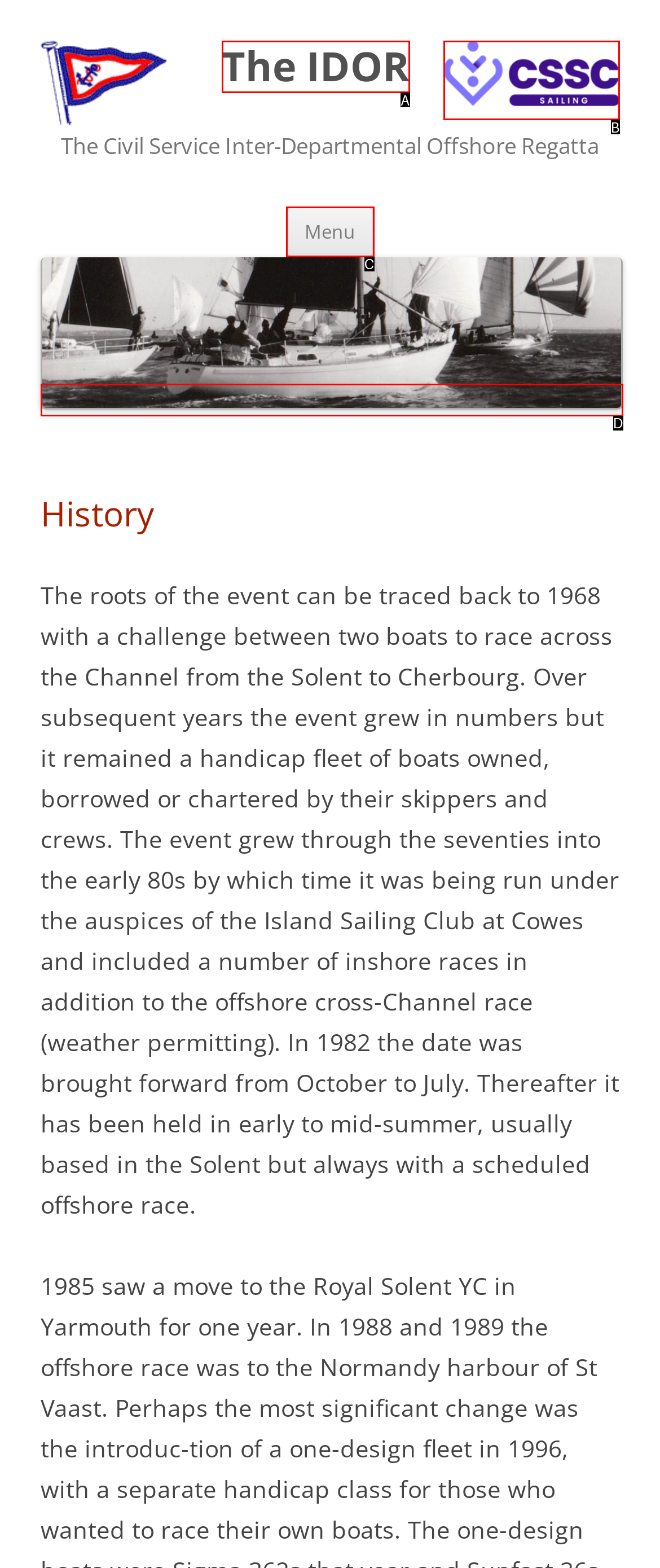Tell me the letter of the HTML element that best matches the description: The IDOR from the provided options.

A